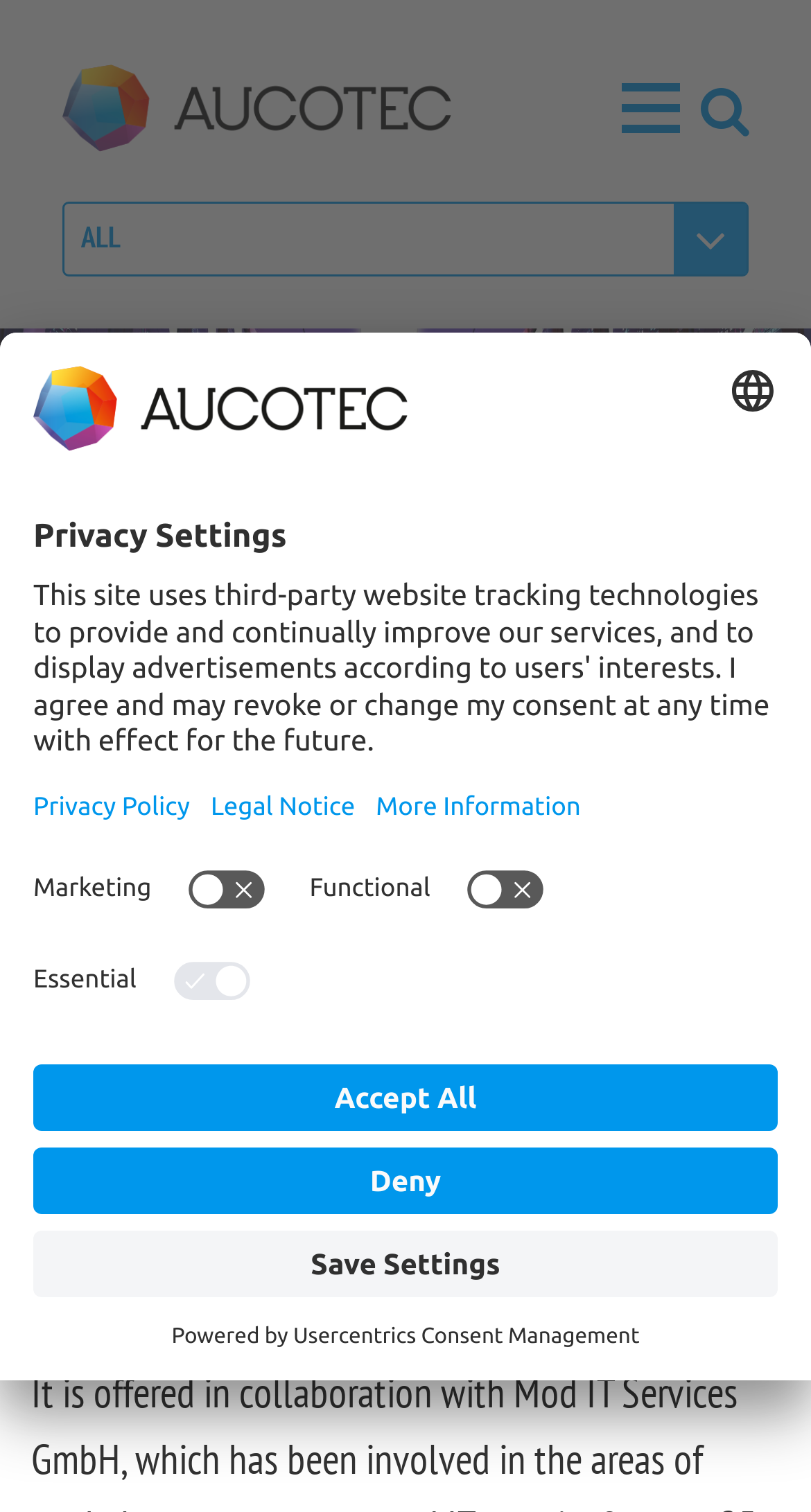Please locate the bounding box coordinates for the element that should be clicked to achieve the following instruction: "Go to HOME page". Ensure the coordinates are given as four float numbers between 0 and 1, i.e., [left, top, right, bottom].

[0.785, 0.256, 0.897, 0.291]